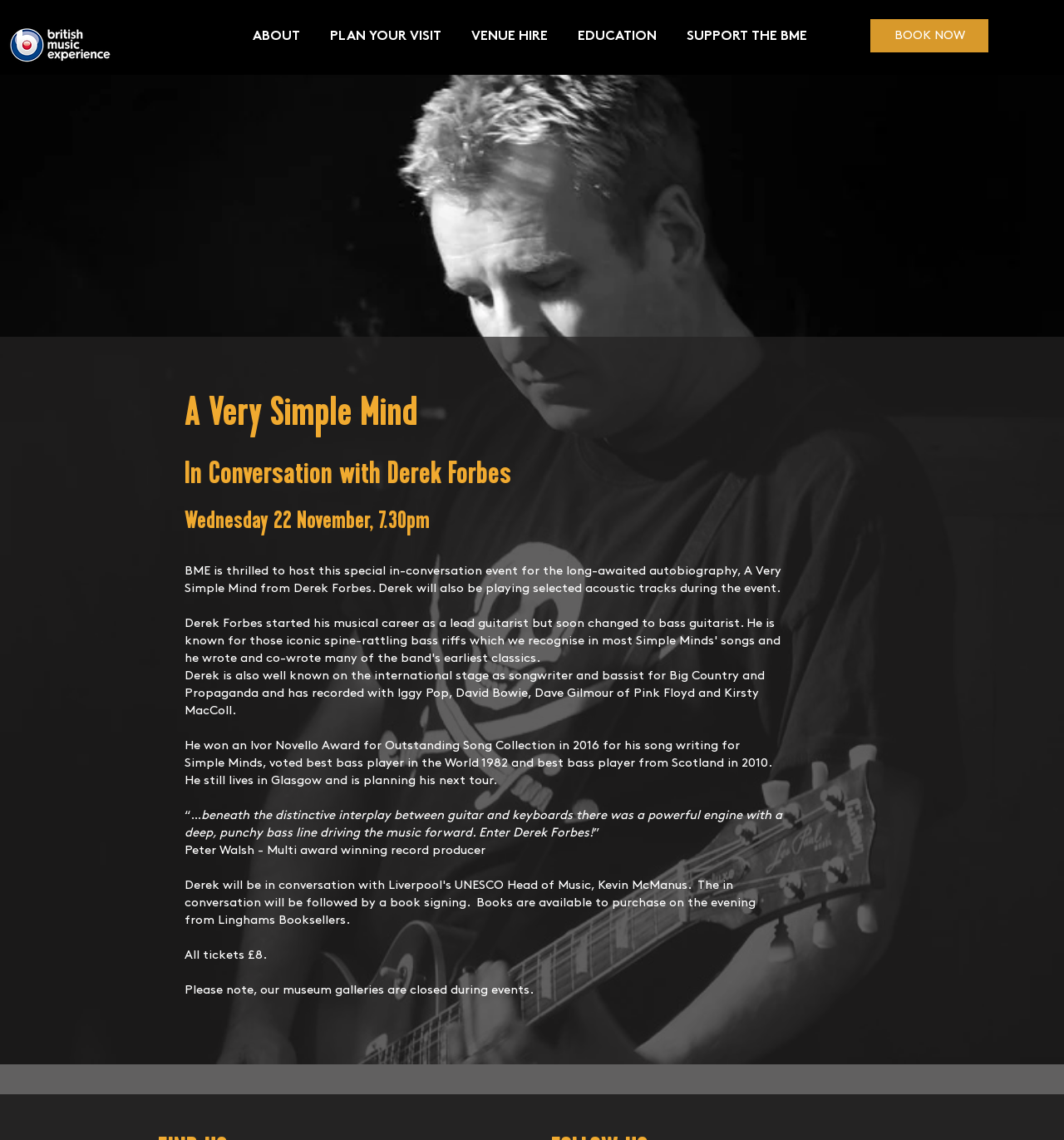Please reply to the following question using a single word or phrase: 
What is the date and time of the event?

Wednesday 22 November, 7.30pm